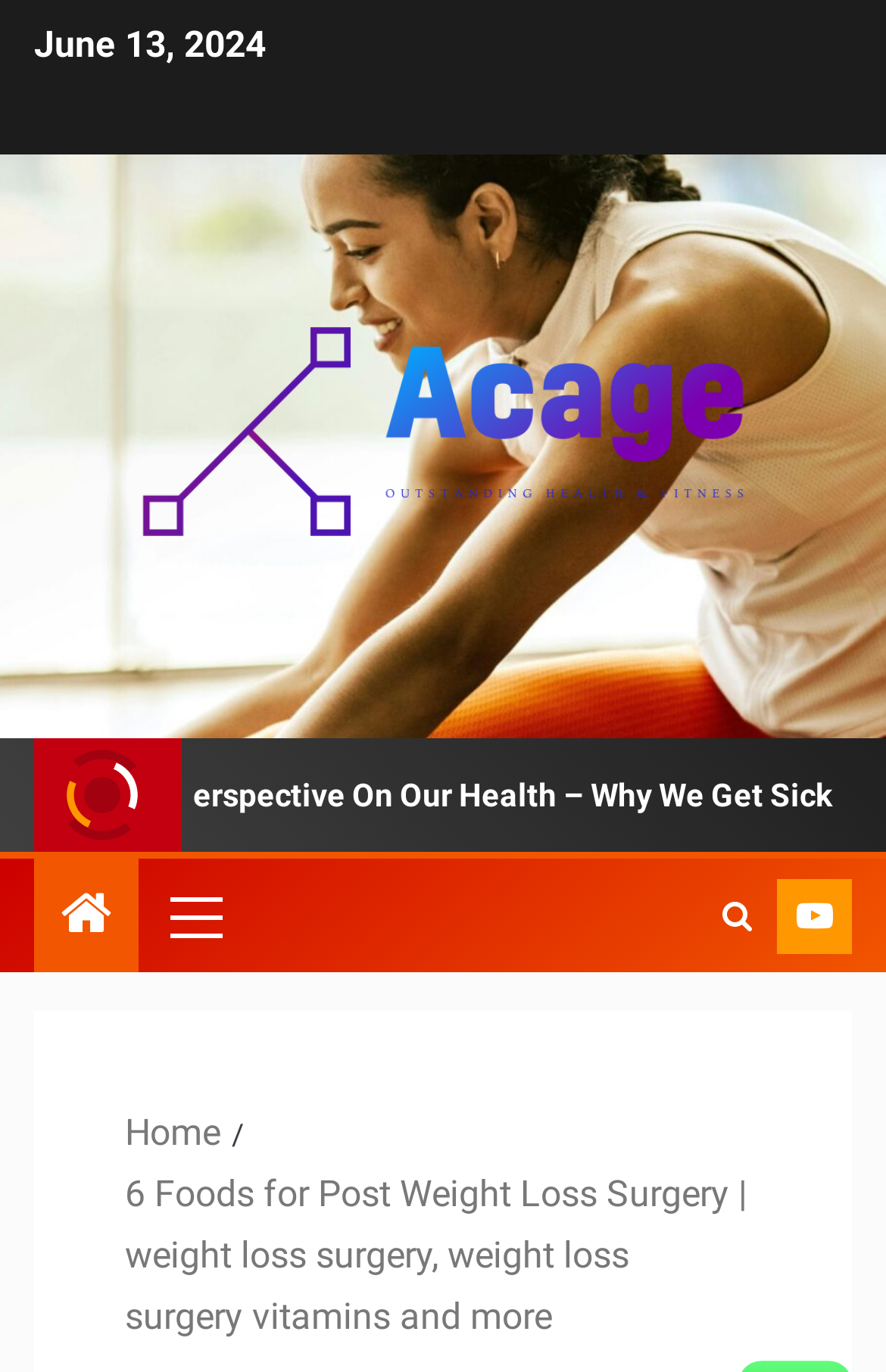Return the bounding box coordinates of the UI element that corresponds to this description: "Primary Menu". The coordinates must be given as four float numbers in the range of 0 and 1, [left, top, right, bottom].

[0.167, 0.625, 0.269, 0.708]